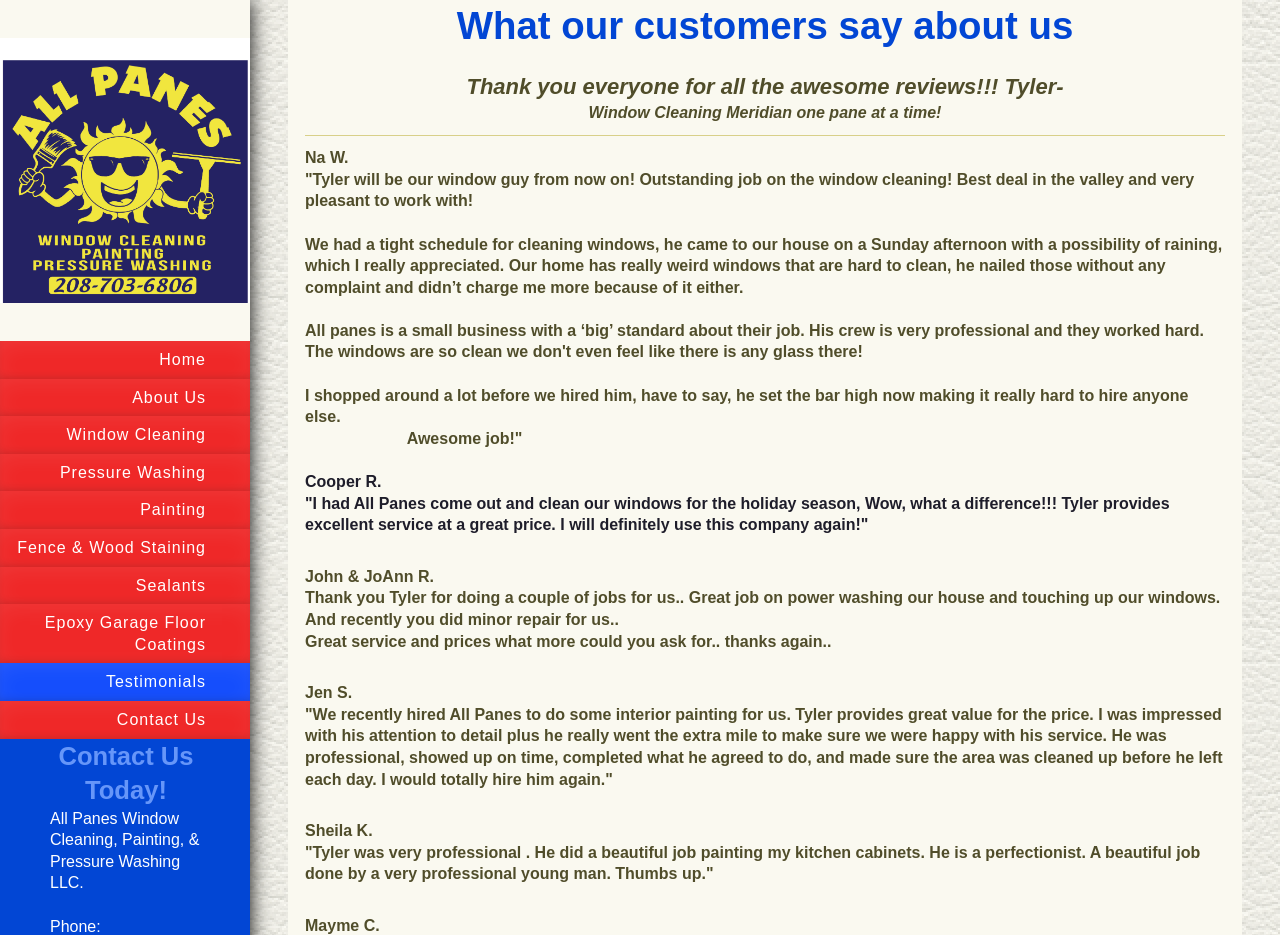What is the purpose of the testimonials section?
Carefully analyze the image and provide a thorough answer to the question.

The section titled 'What our customers say about us' contains multiple customer reviews and testimonials, indicating that its purpose is to showcase the company's reputation and customer satisfaction.